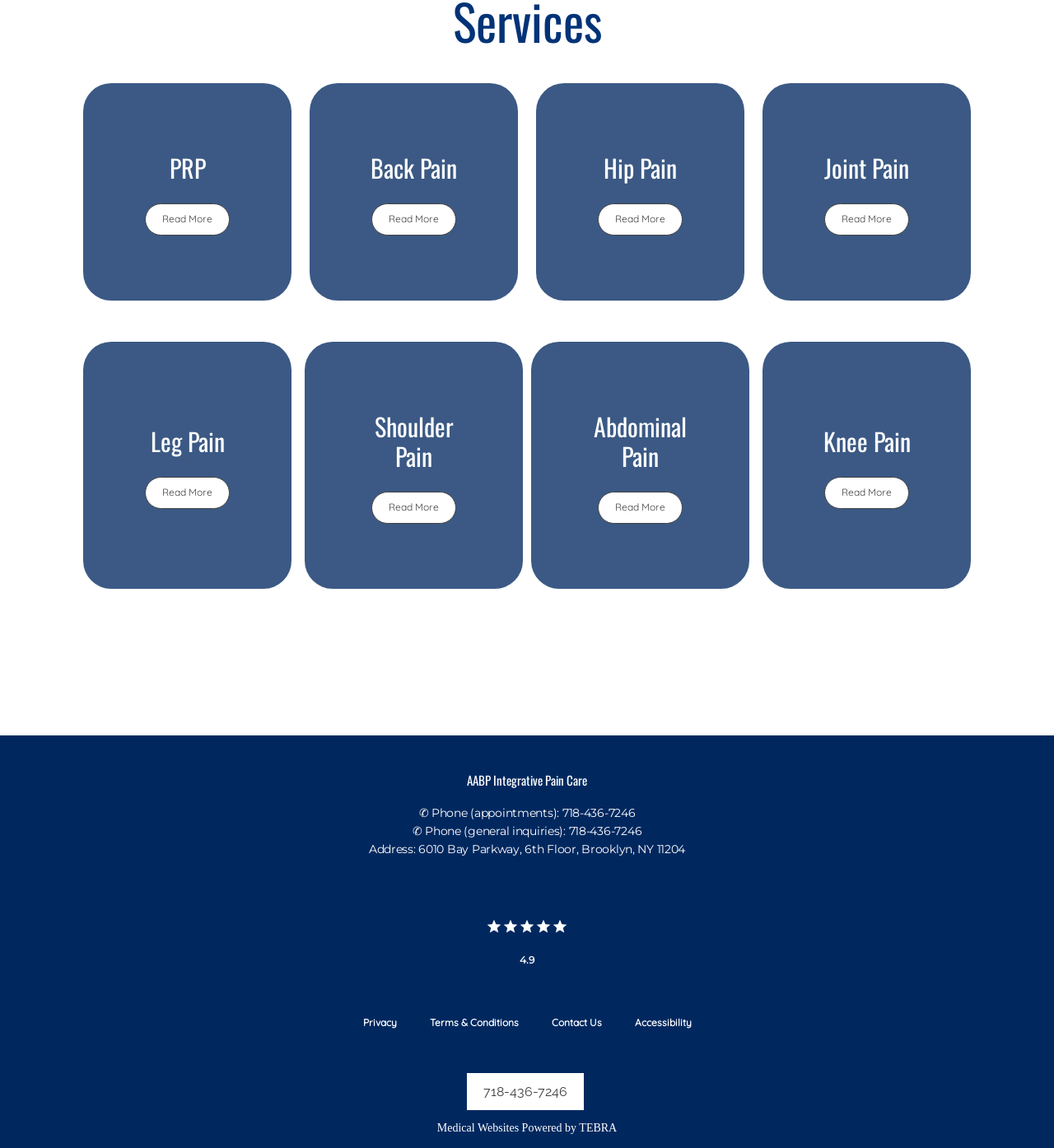Please identify the bounding box coordinates of the area that needs to be clicked to follow this instruction: "Call 718-436-7246".

[0.443, 0.966, 0.557, 0.977]